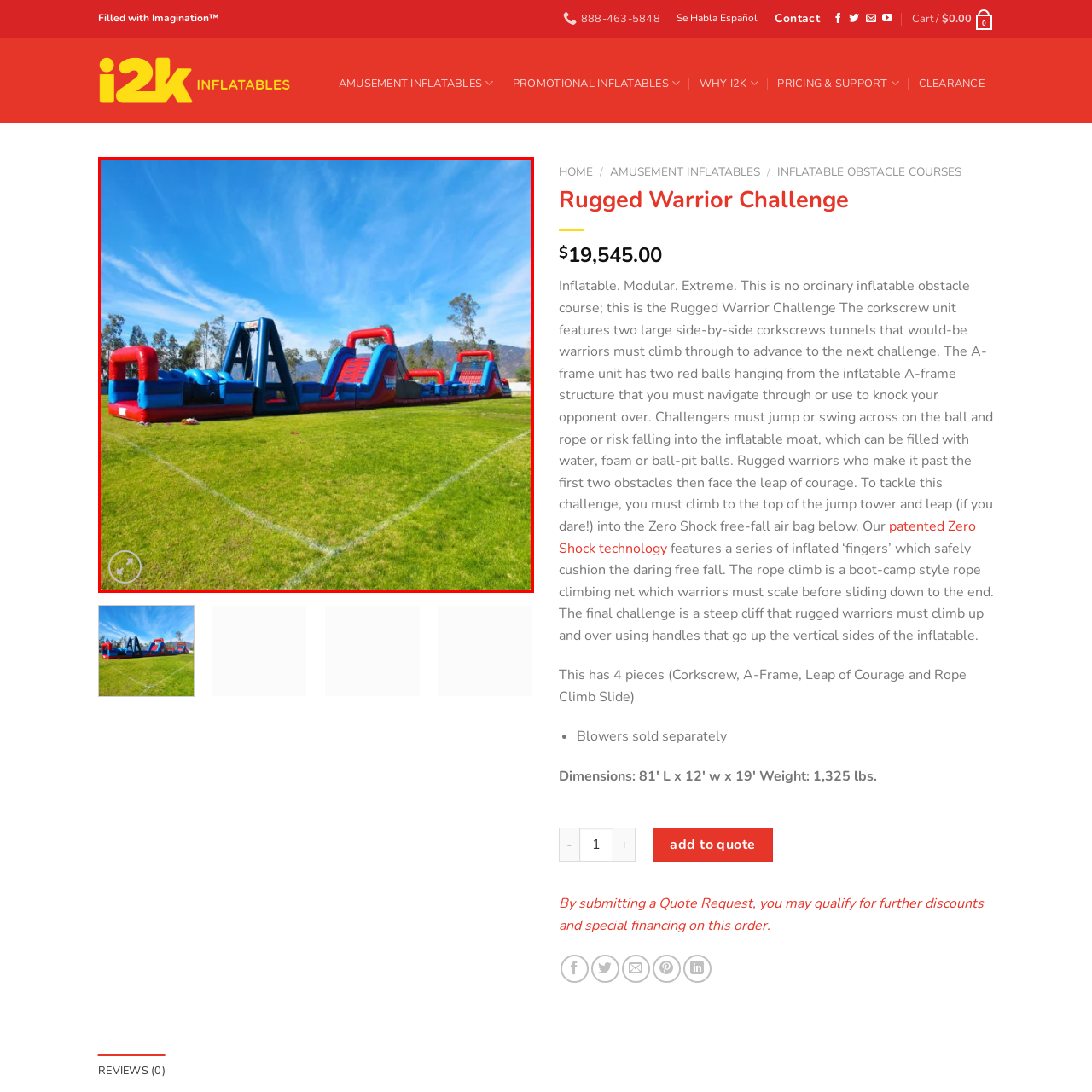What is the purpose of the Rugged Warrior Challenge?
Observe the image inside the red bounding box and give a concise answer using a single word or phrase.

outdoor fun